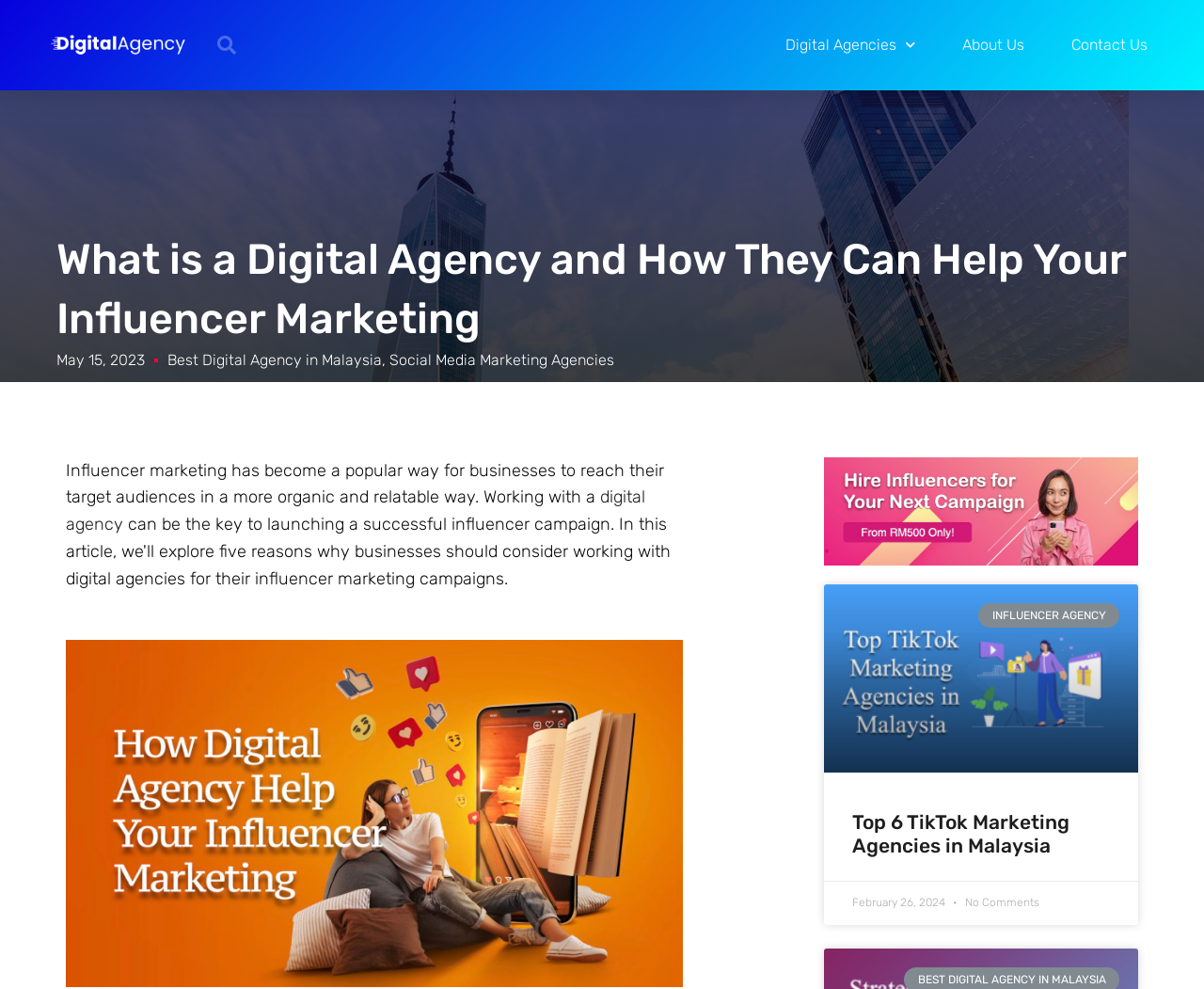What is the main topic of this webpage?
Please give a detailed and elaborate answer to the question.

Based on the webpage content, I can see that the main topic is about influencer marketing, specifically how digital agencies can help with influencer marketing campaigns.